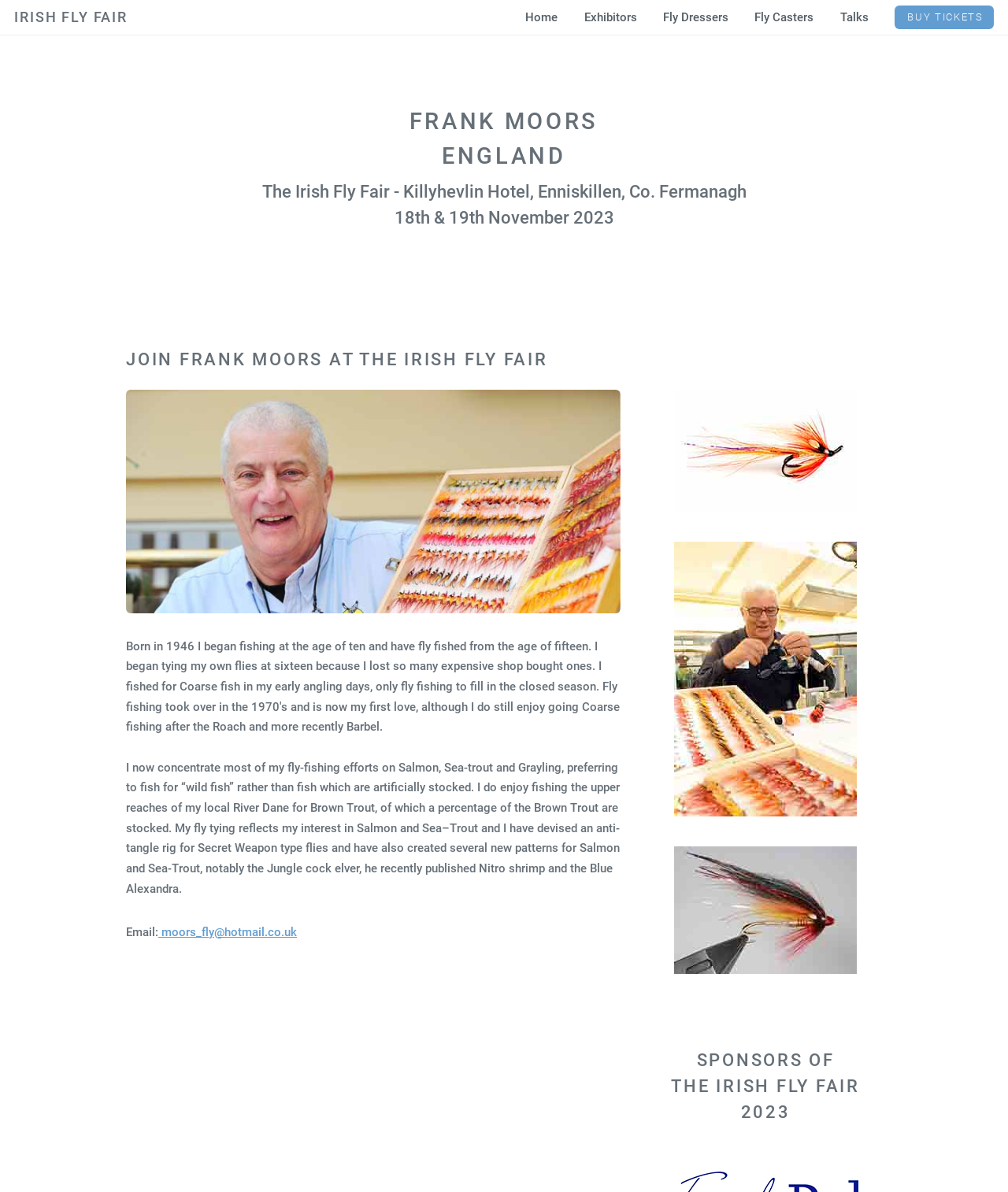Determine the bounding box coordinates of the clickable region to carry out the instruction: "View the sponsors of the Irish Fly Fair 2023".

[0.666, 0.881, 0.853, 0.941]